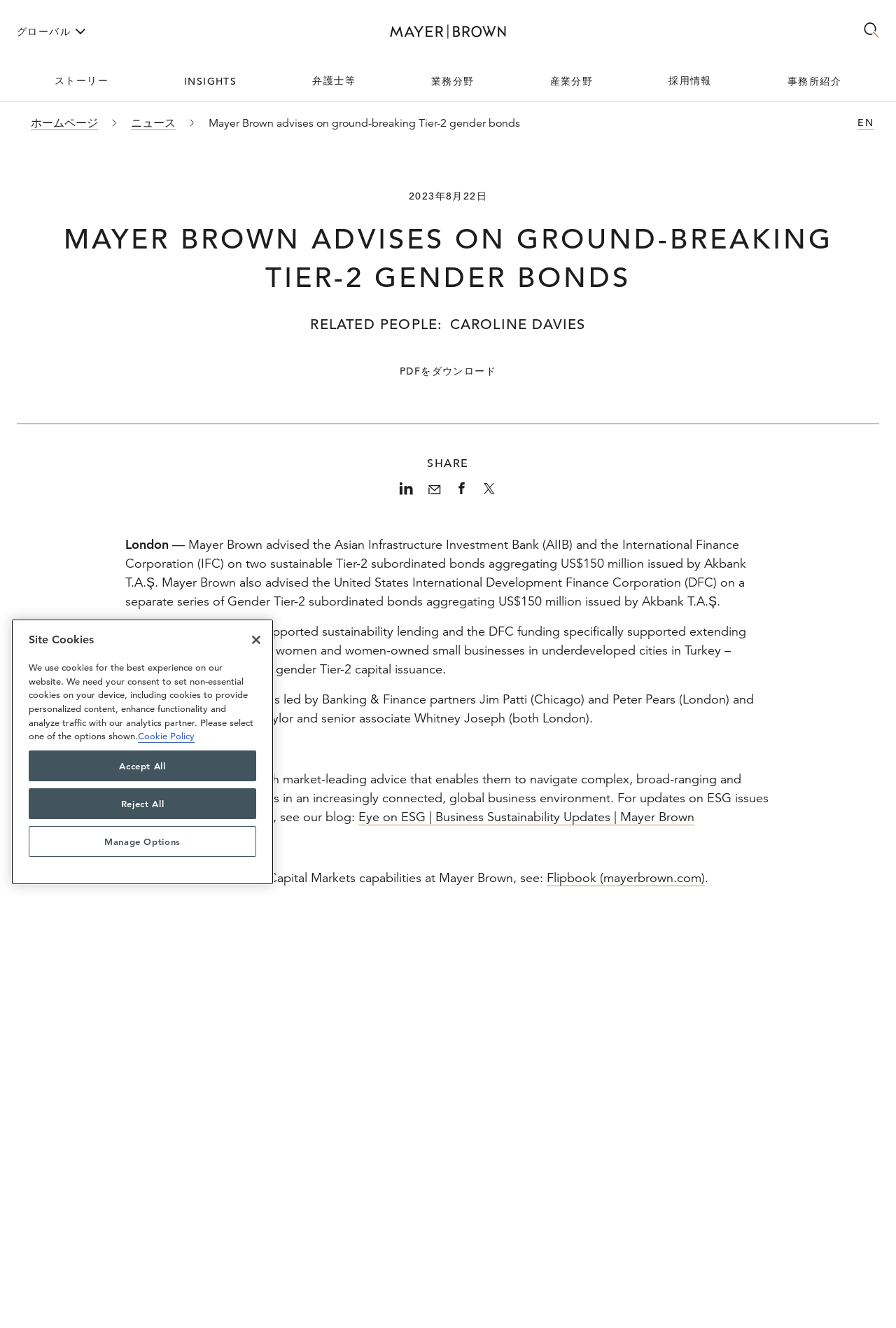Please identify the bounding box coordinates of the region to click in order to complete the task: "Download the PDF". The coordinates must be four float numbers between 0 and 1, specified as [left, top, right, bottom].

[0.446, 0.275, 0.554, 0.284]